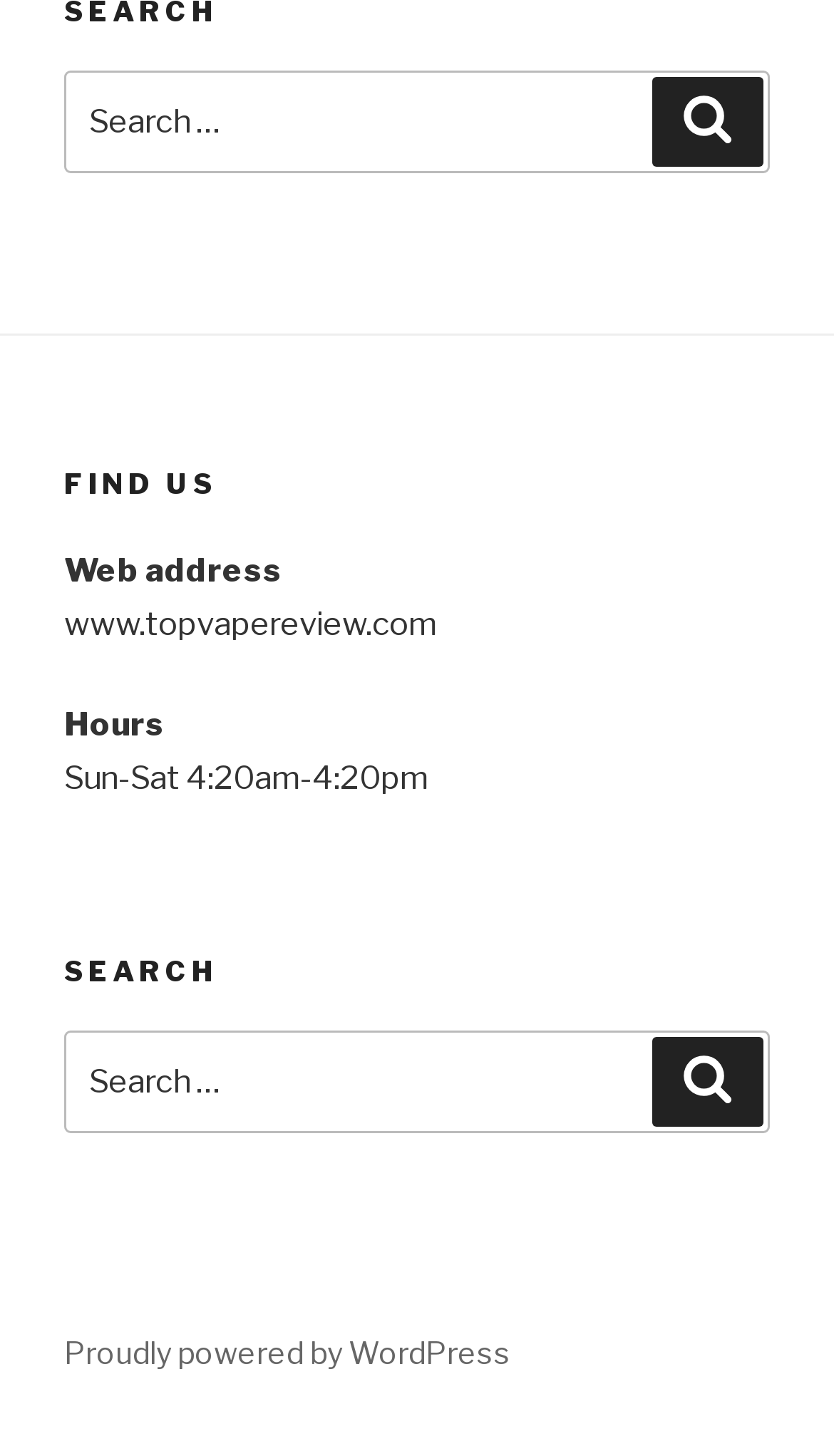What is the name of the platform powering the website?
Based on the screenshot, give a detailed explanation to answer the question.

I found the name of the platform powering the website by looking at the footer section, which is located at the bottom of the page. The text 'Proudly powered by WordPress' indicates that the website is powered by WordPress.